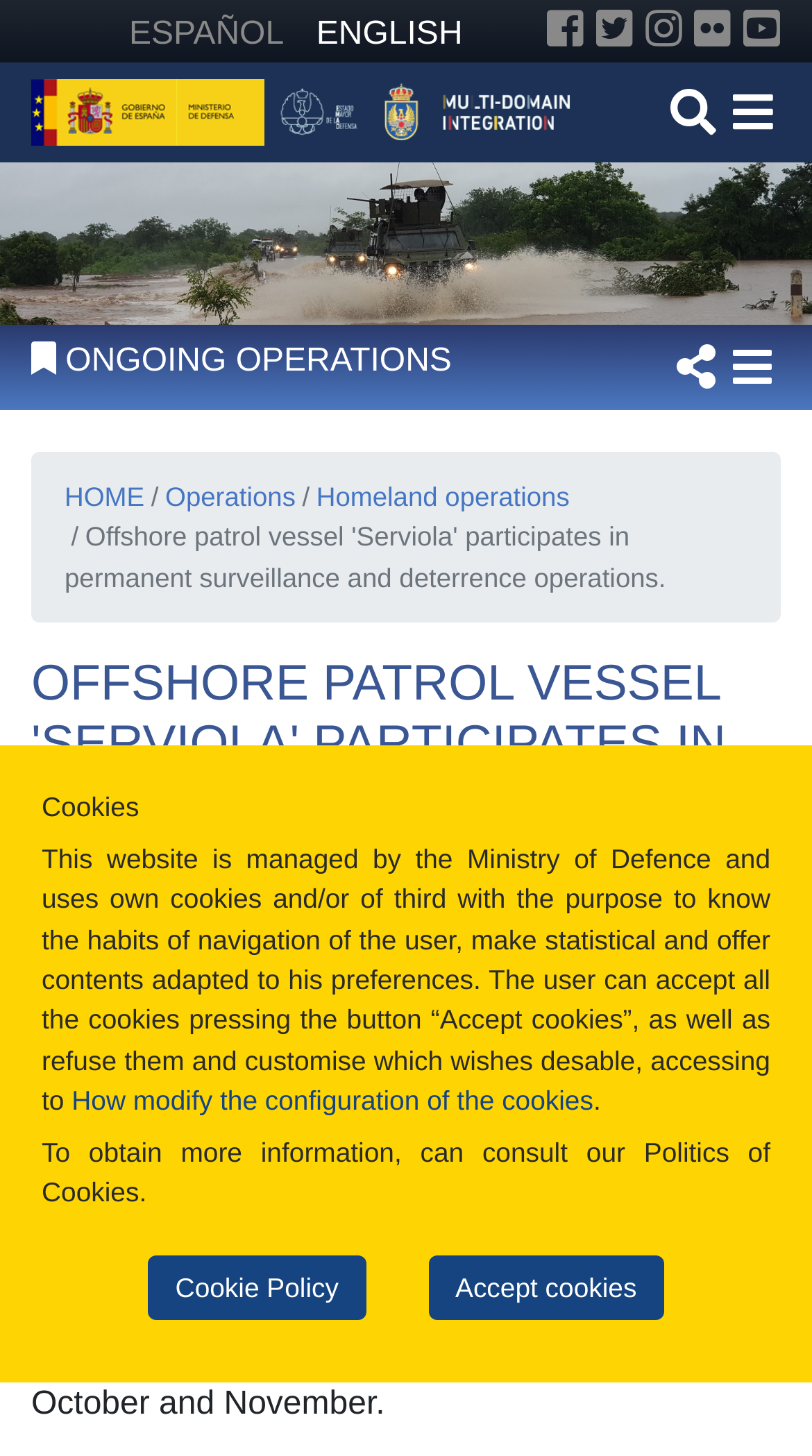Where will the Navy ship call at?
Give a detailed explanation using the information visible in the image.

The answer can be found in the static text, which states 'The Navy ship will call at the port of Huelva'.